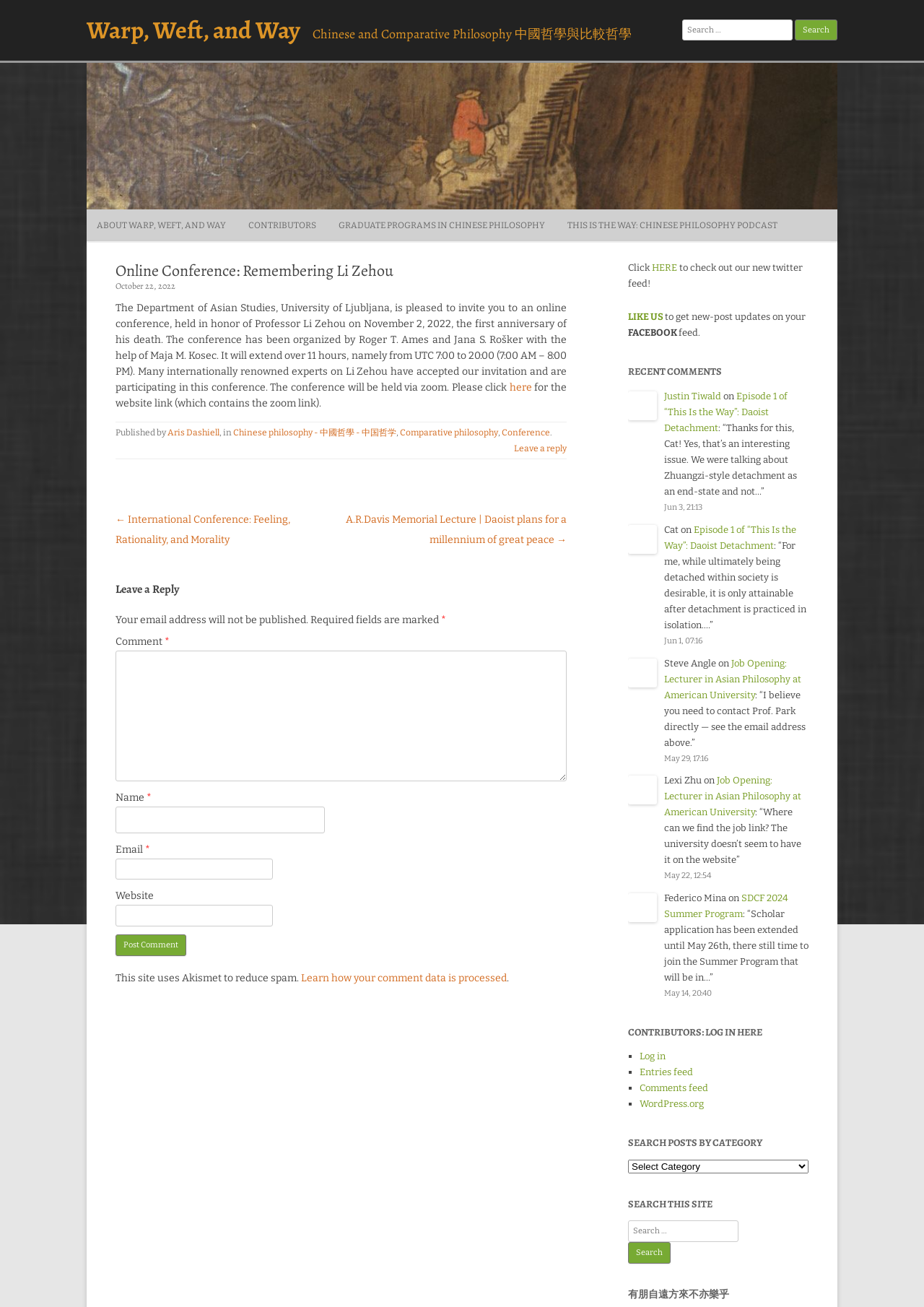Pinpoint the bounding box coordinates of the element that must be clicked to accomplish the following instruction: "Click on ABOUT US". The coordinates should be in the format of four float numbers between 0 and 1, i.e., [left, top, right, bottom].

None